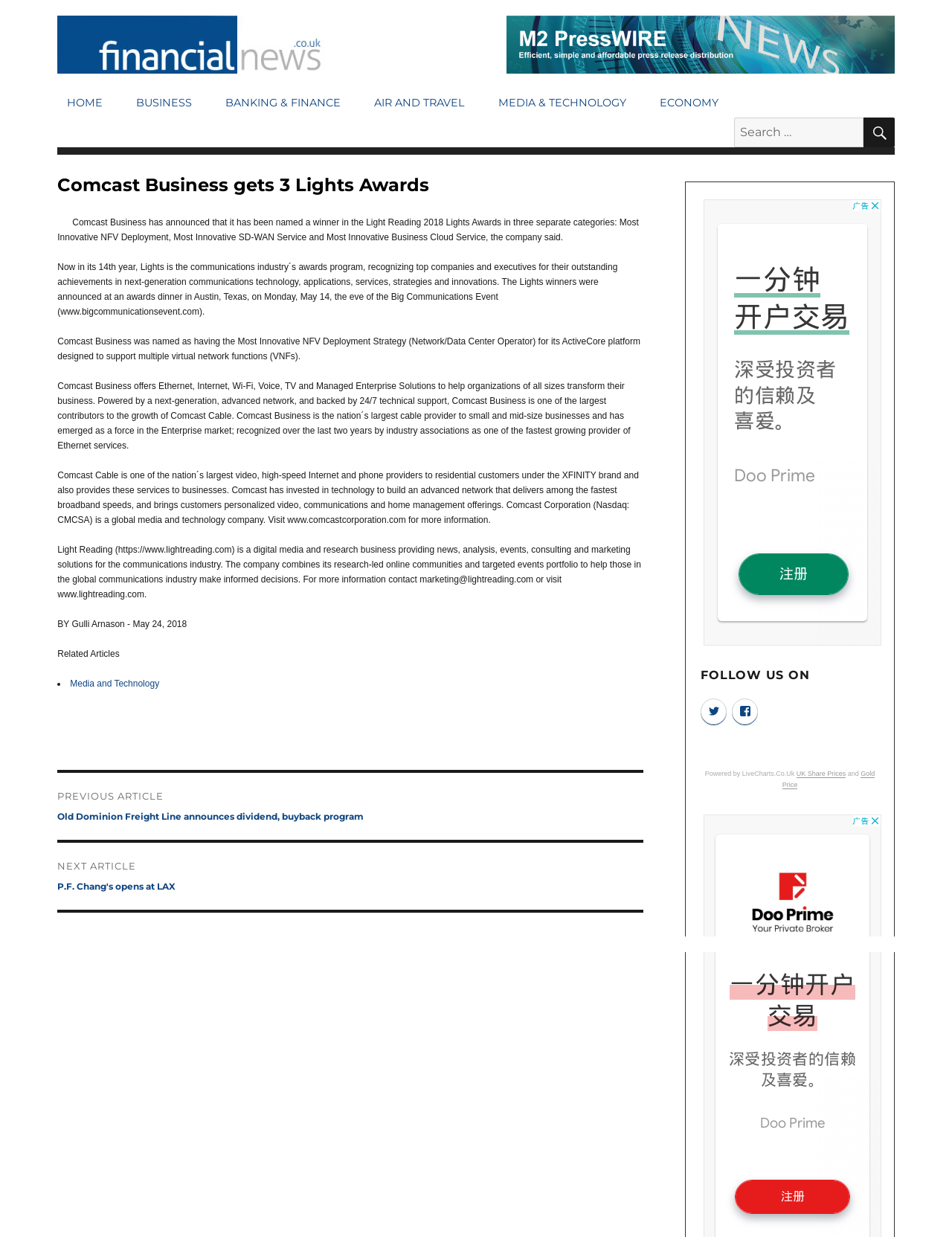Pinpoint the bounding box coordinates of the element to be clicked to execute the instruction: "Check UK Share Prices".

[0.837, 0.622, 0.889, 0.628]